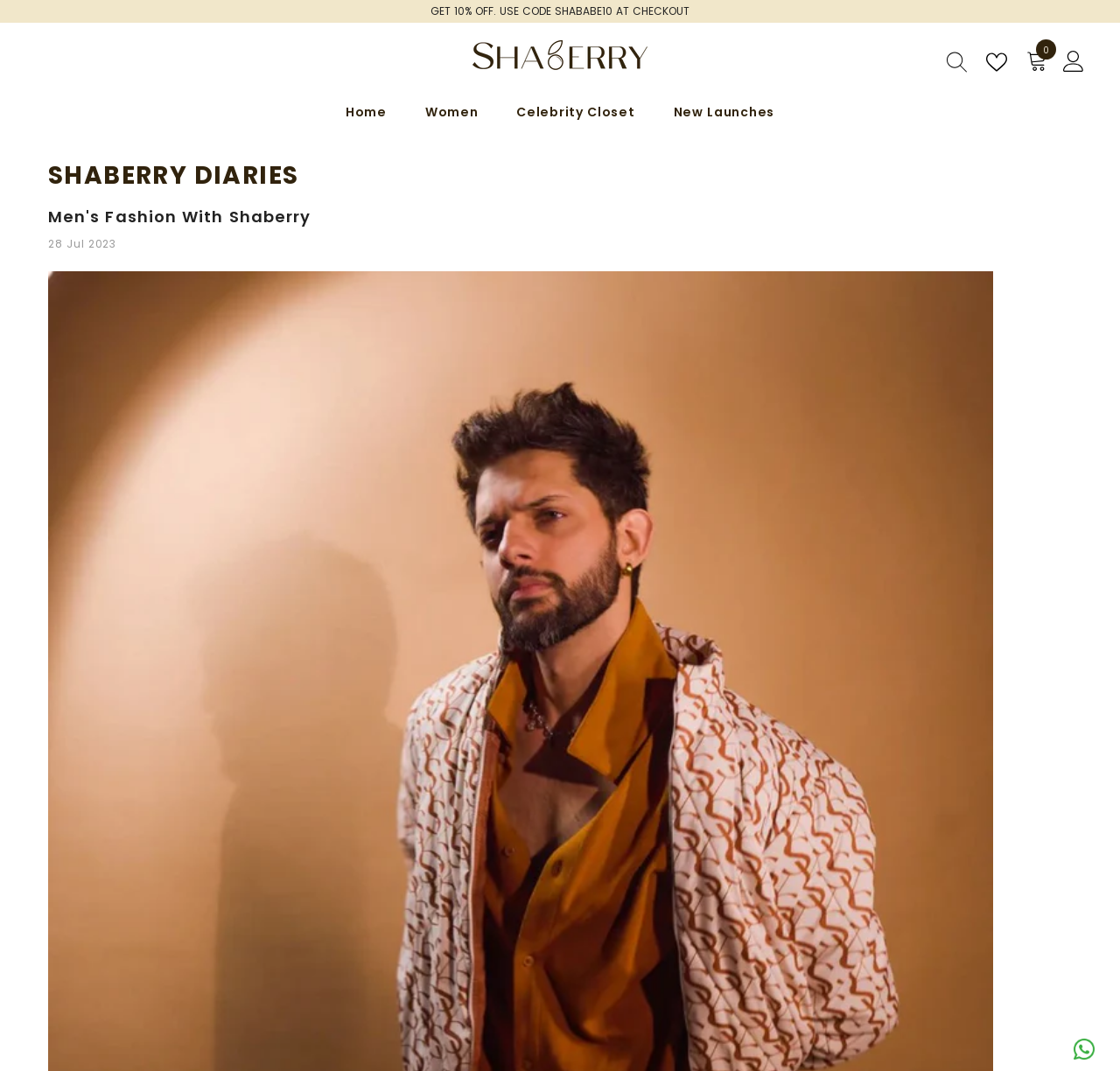Determine the bounding box coordinates of the clickable region to execute the instruction: "Search for something". The coordinates should be four float numbers between 0 and 1, denoted as [left, top, right, bottom].

[0.835, 0.046, 0.869, 0.07]